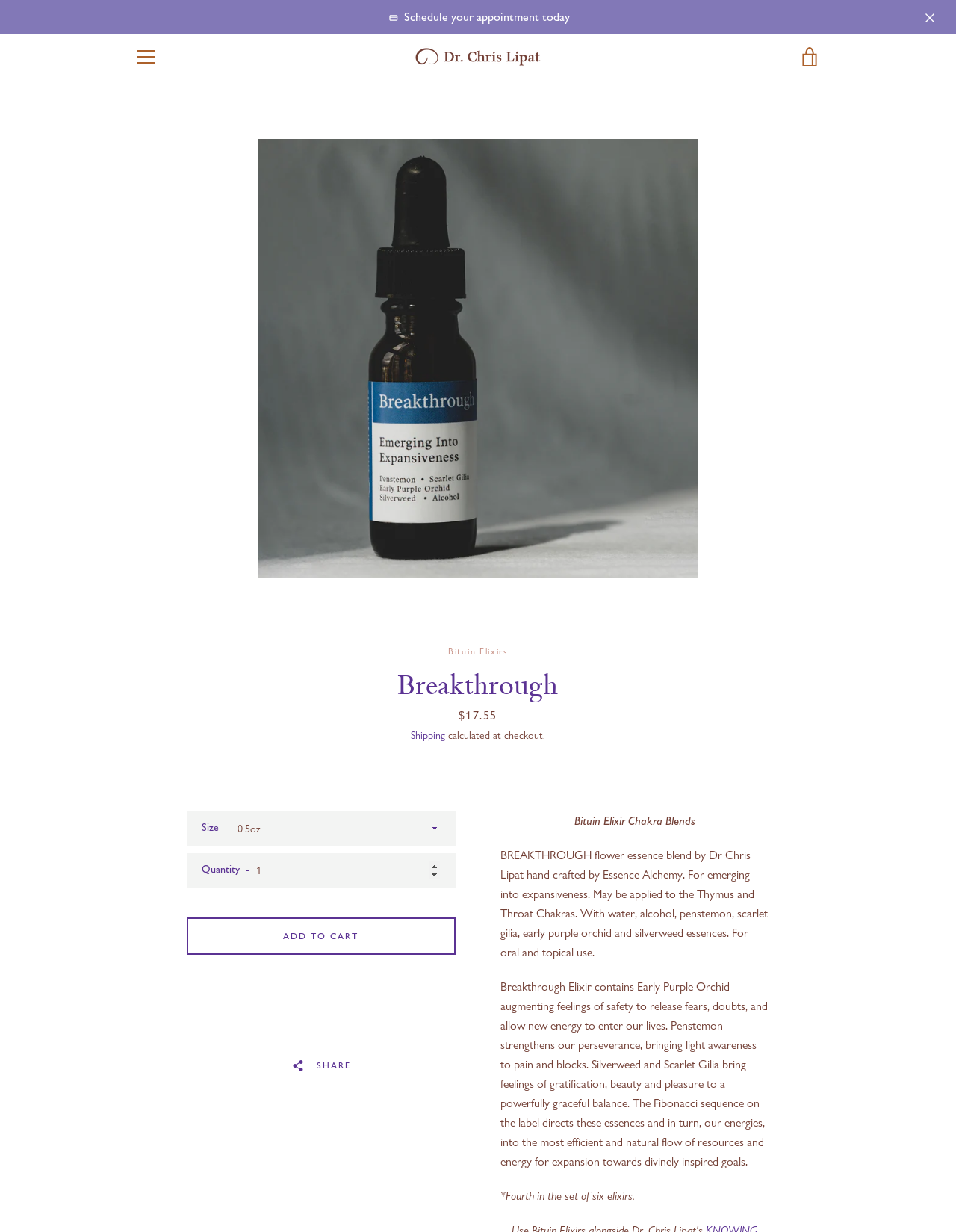Answer with a single word or phrase: 
What is the price of the Breakthrough elixir?

$17.55